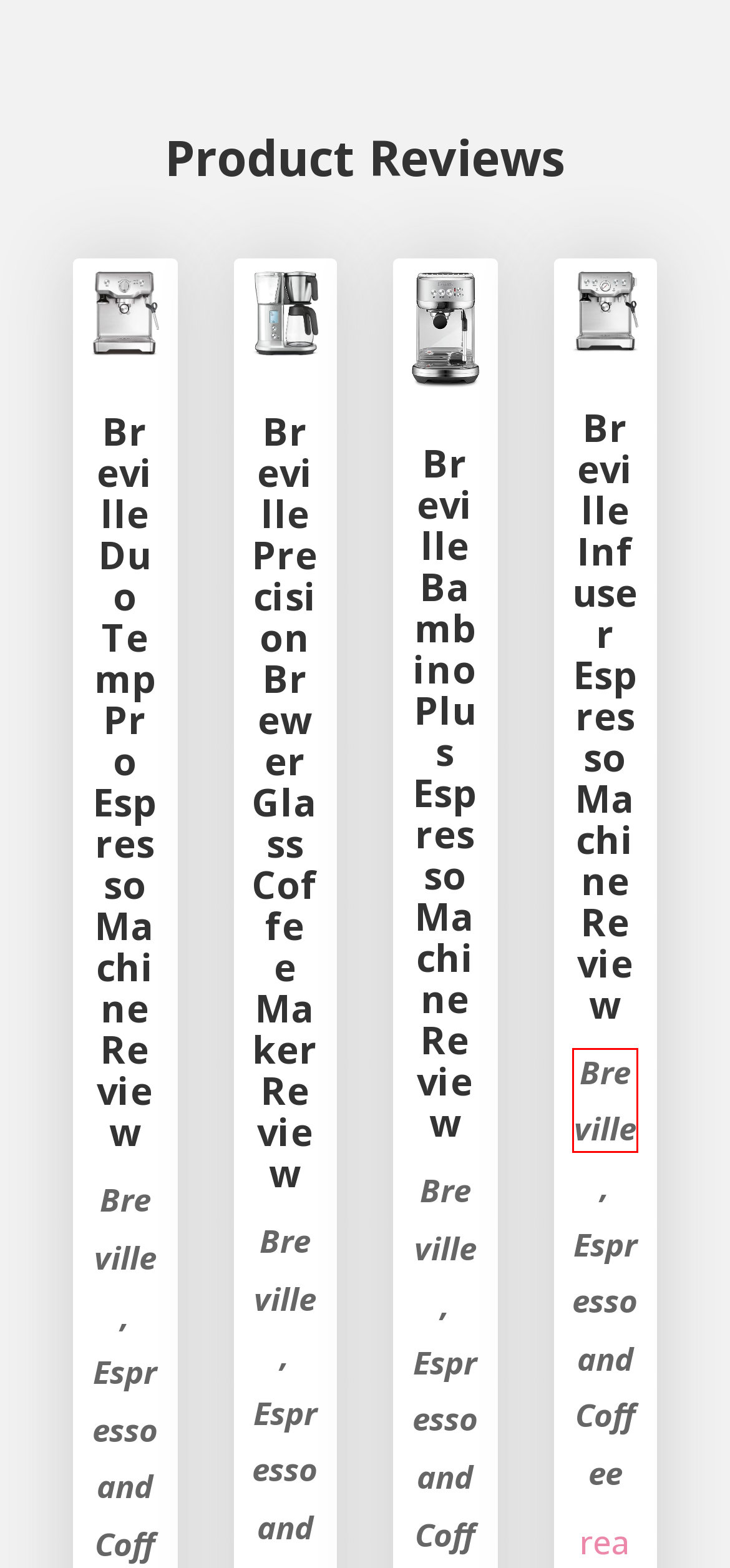You are given a screenshot of a webpage with a red rectangle bounding box around a UI element. Select the webpage description that best matches the new webpage after clicking the element in the bounding box. Here are the candidates:
A. Breville Precision Brewer Glass Coffee Maker Review | Updated 2023
B. Breville Infuser Espresso Machine Review | Updated 2023
C. Espresso And Coffee | Cooking Tips, Reviews And Recipes
D. Home | Cooking Tips, Reviews And Recipes
E. Are Ninja Knives Worth It Or Is It Just Hype? | Cooking Tips, Reviews And Recipes
F. Breville Bambino Plus Espresso Machine Review | Updated 2023
G. Breville | Cooking Tips, Reviews And Recipes
H. Breville Duo Temp Pro Espresso Machine Review | Updated 2023

G